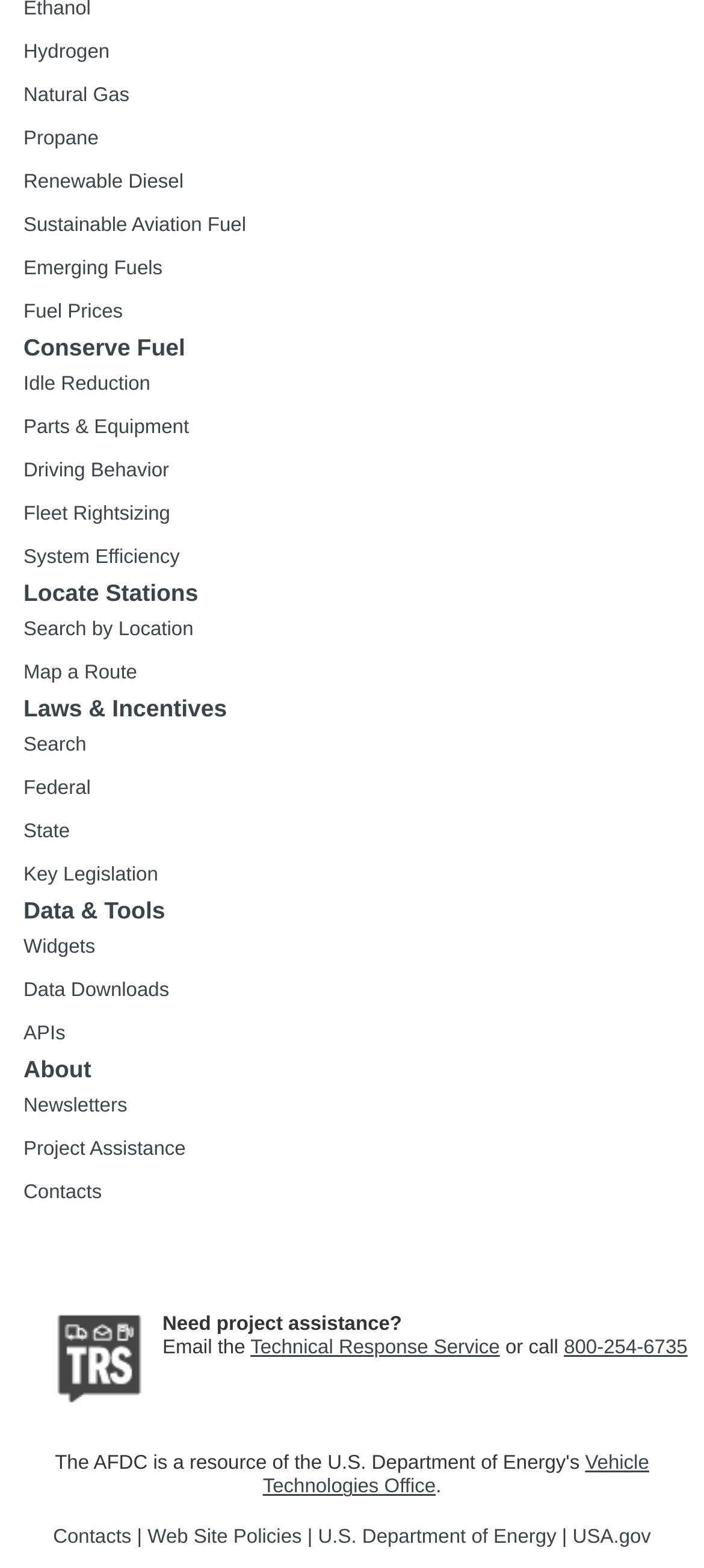What is the first fuel type listed?
Examine the image and give a concise answer in one word or a short phrase.

Hydrogen